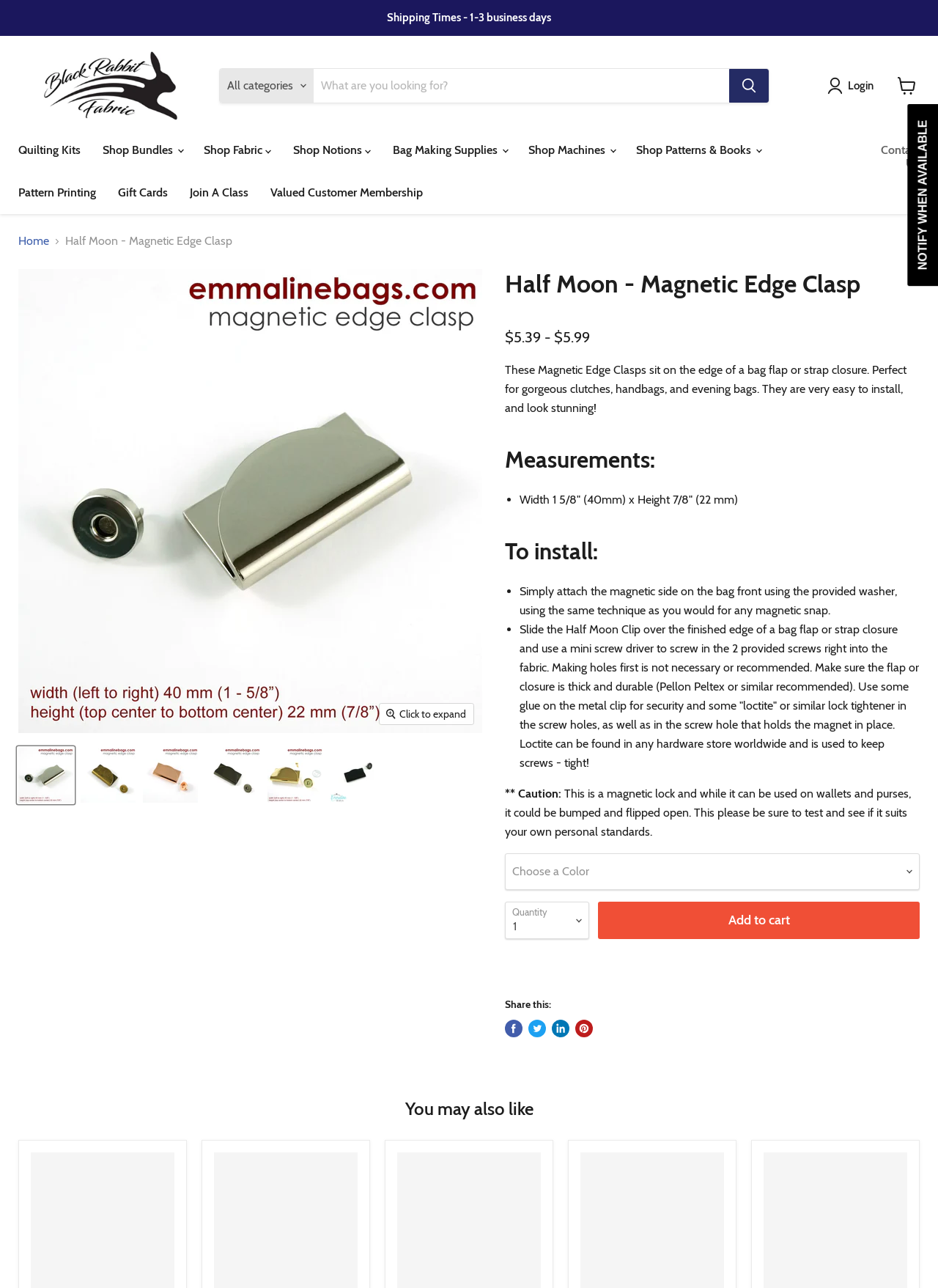What is the price of the Half Moon - Magnetic Edge Clasp?
Examine the webpage screenshot and provide an in-depth answer to the question.

The price of the Half Moon - Magnetic Edge Clasp can be found in the product description section, where it is listed as '$5.39'.